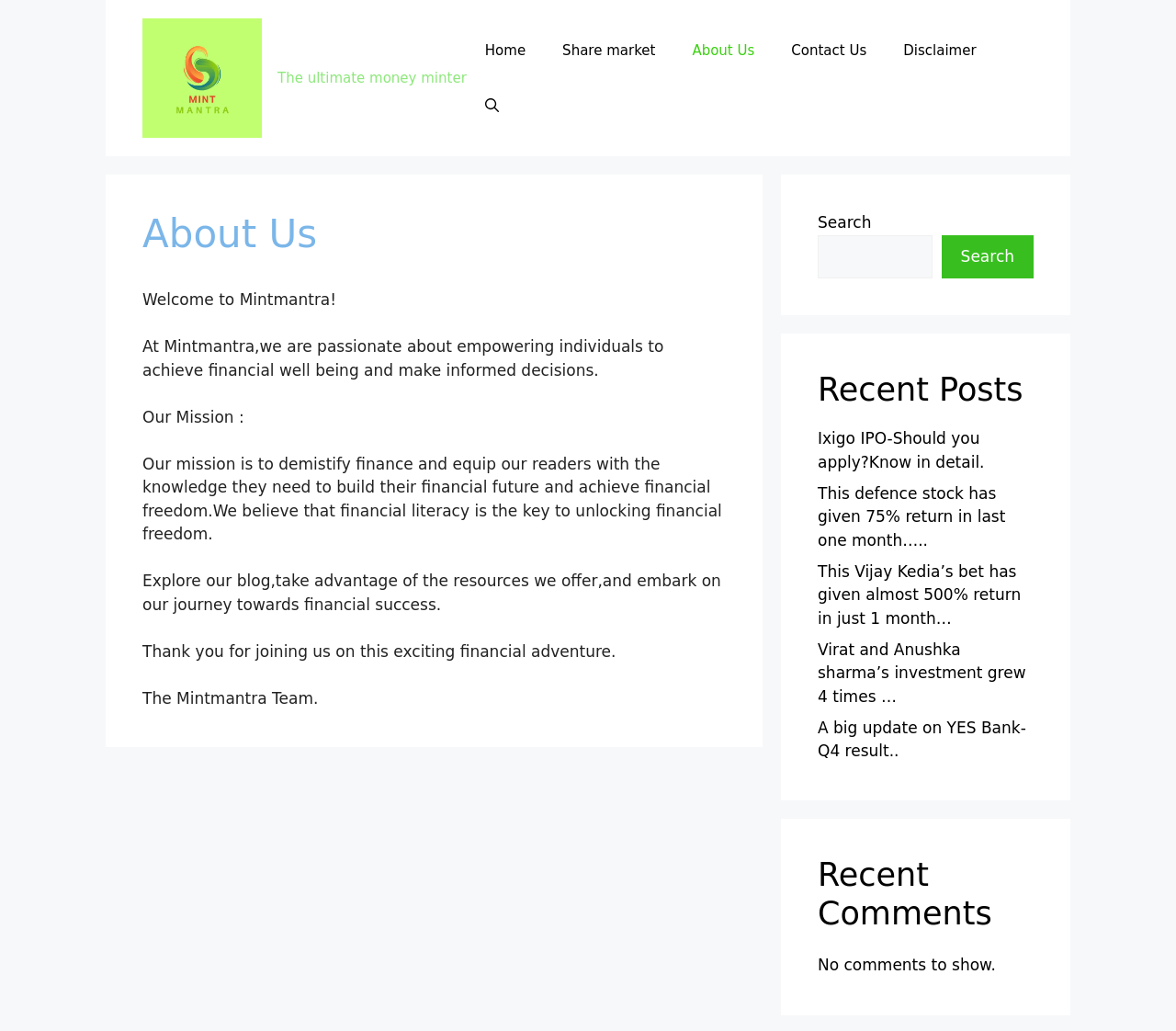What is the name of the website?
Can you provide a detailed and comprehensive answer to the question?

The name of the website can be found in the banner section at the top of the webpage, where it says 'Mintmantra.com'.